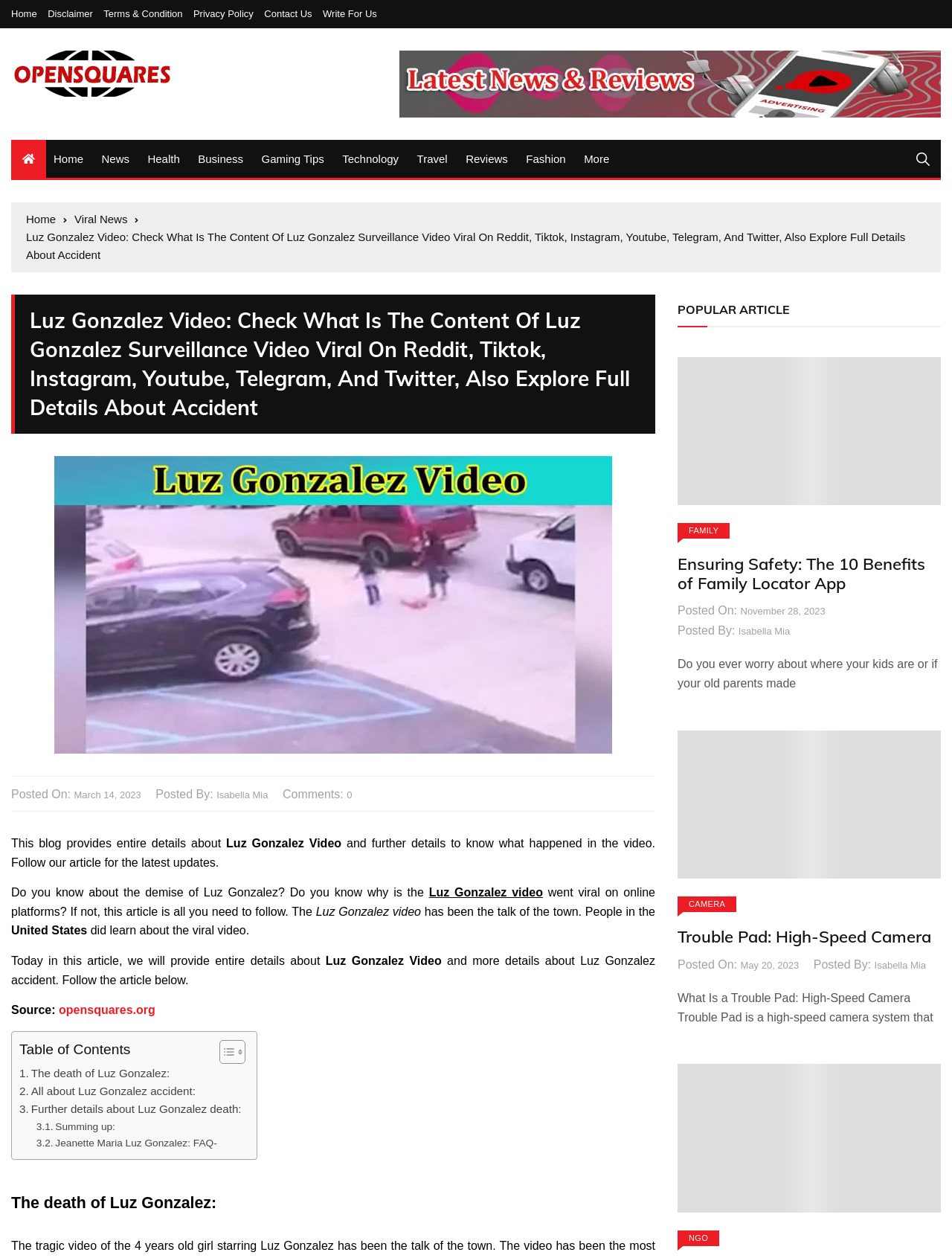Locate the bounding box coordinates of the clickable region to complete the following instruction: "View Ensuring Safety article."

[0.712, 0.428, 0.988, 0.477]